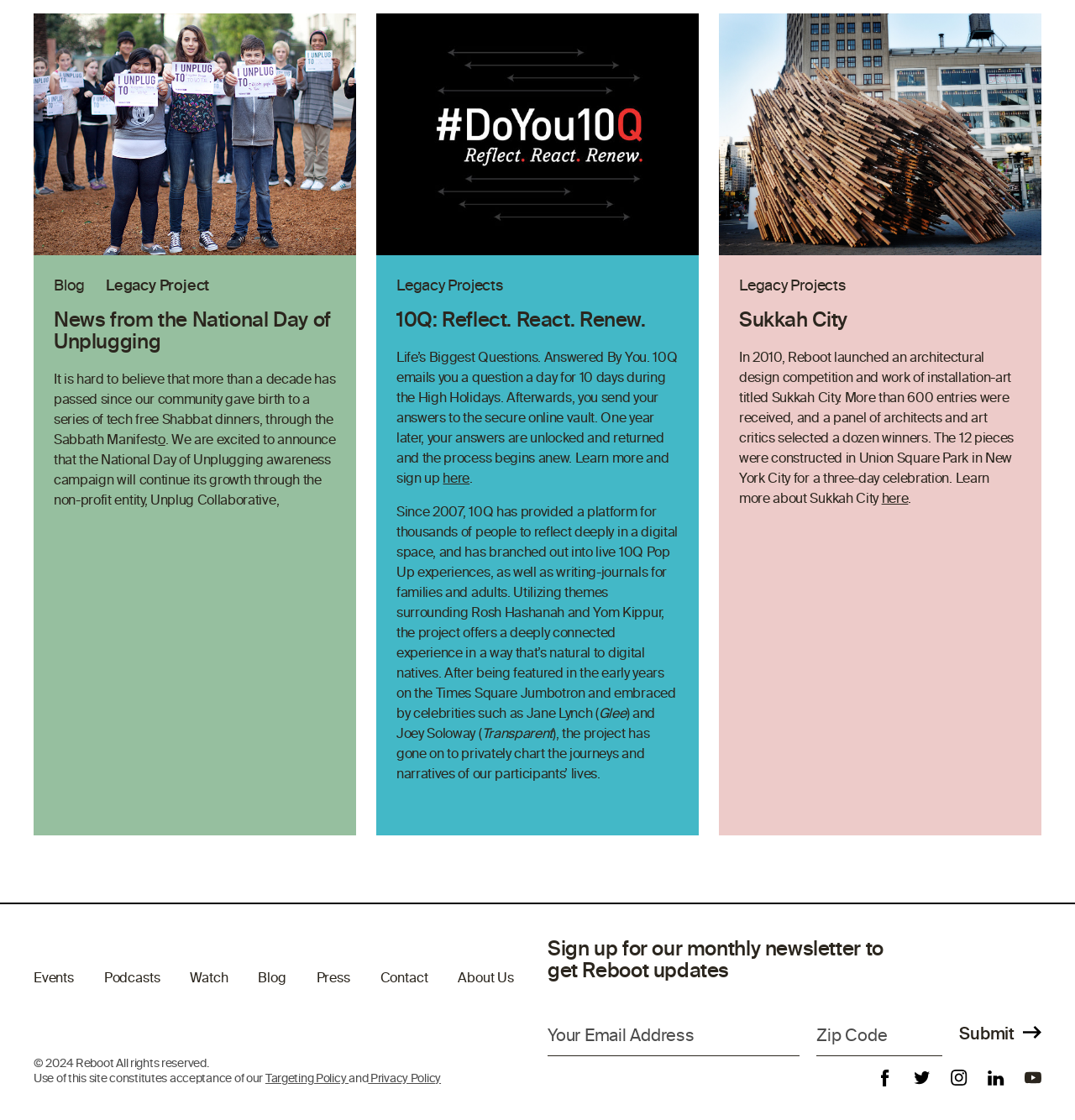Locate the coordinates of the bounding box for the clickable region that fulfills this instruction: "Learn more about 'Torekabu tokens'".

None